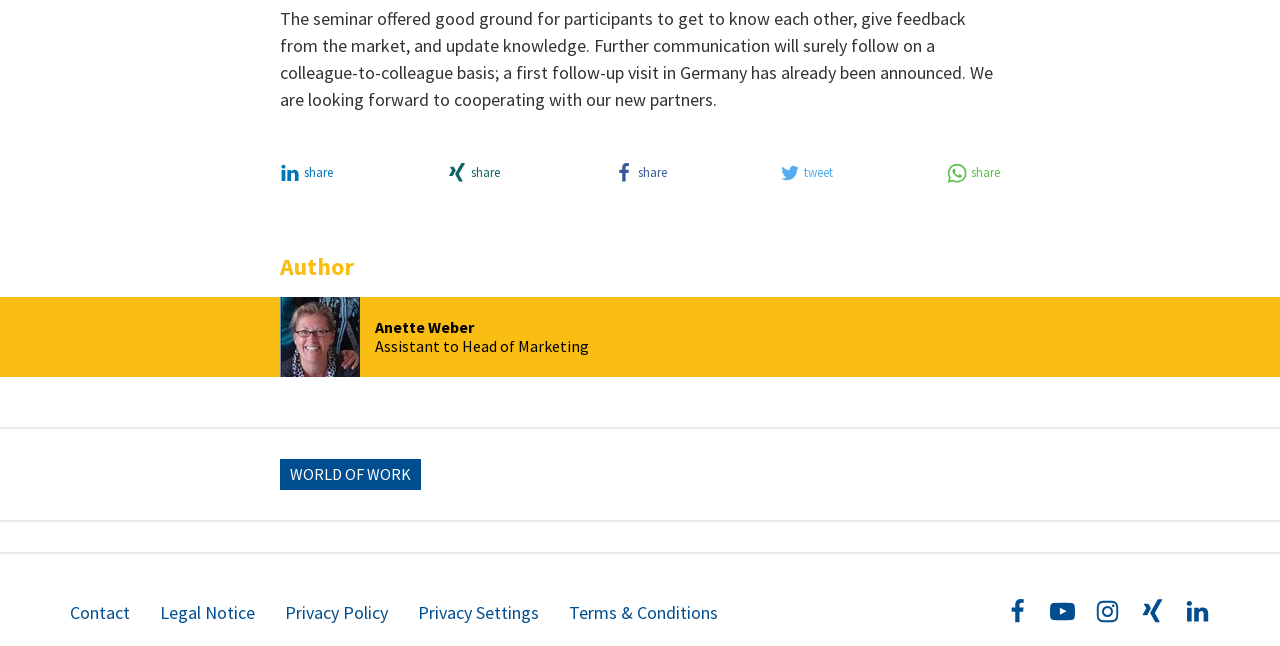Using the image as a reference, answer the following question in as much detail as possible:
What is the topic of the seminar mentioned?

The text mentions a seminar, but it does not specify the topic of the seminar. It only mentions that participants got to know each other, gave feedback from the market, and updated their knowledge.